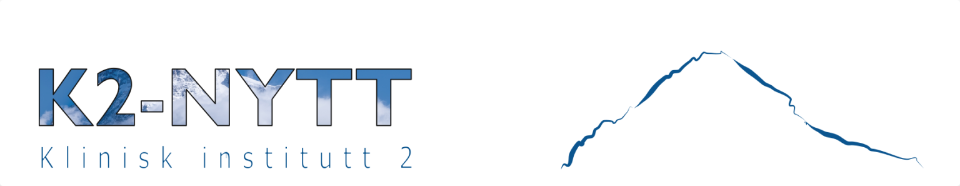What is the purpose of the logo?
Refer to the screenshot and answer in one word or phrase.

Visual gateway